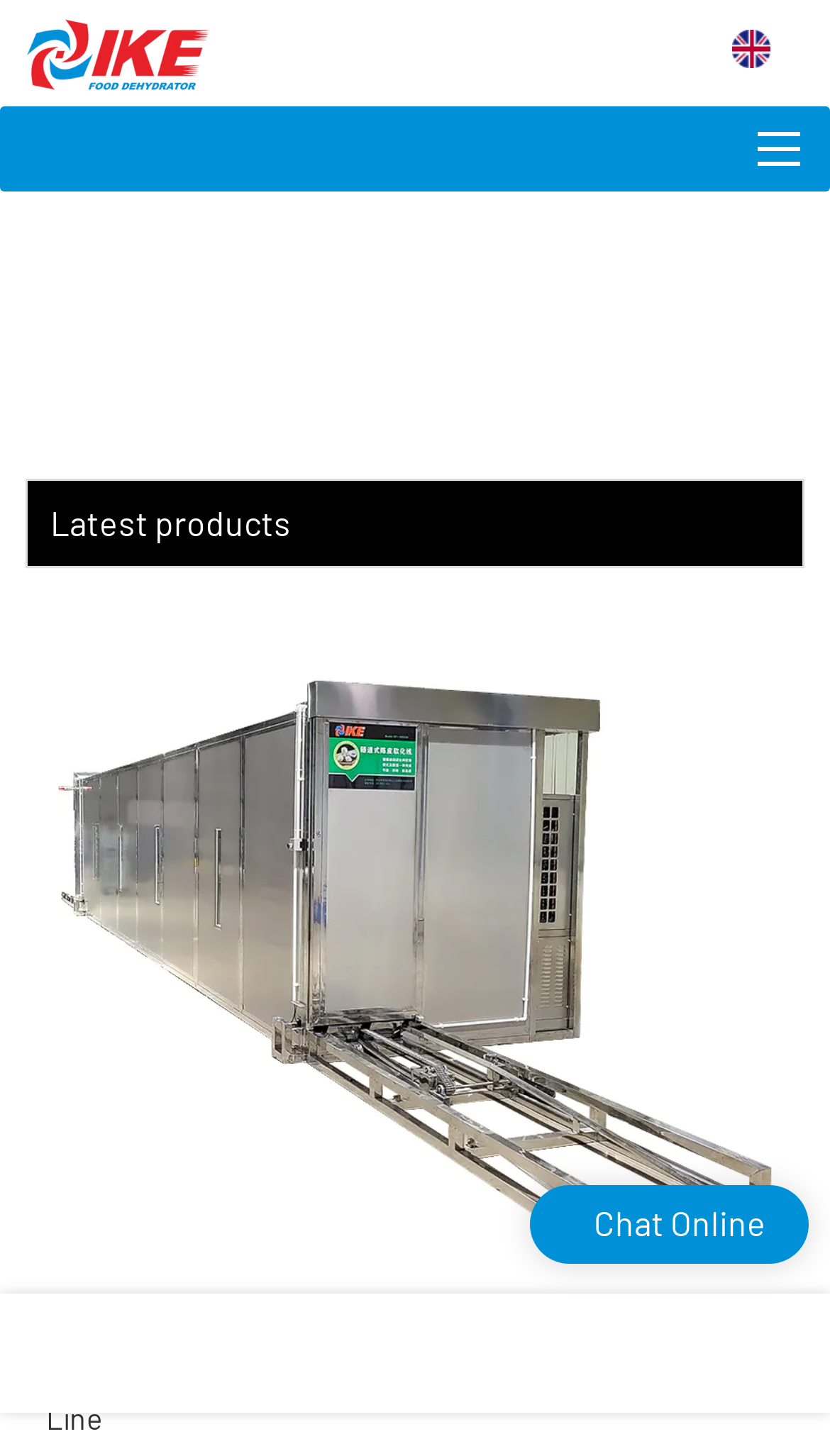Answer the following inquiry with a single word or phrase:
What is the name of the product shown in the image?

Customized Tunnel-type Automated Drying Production Line